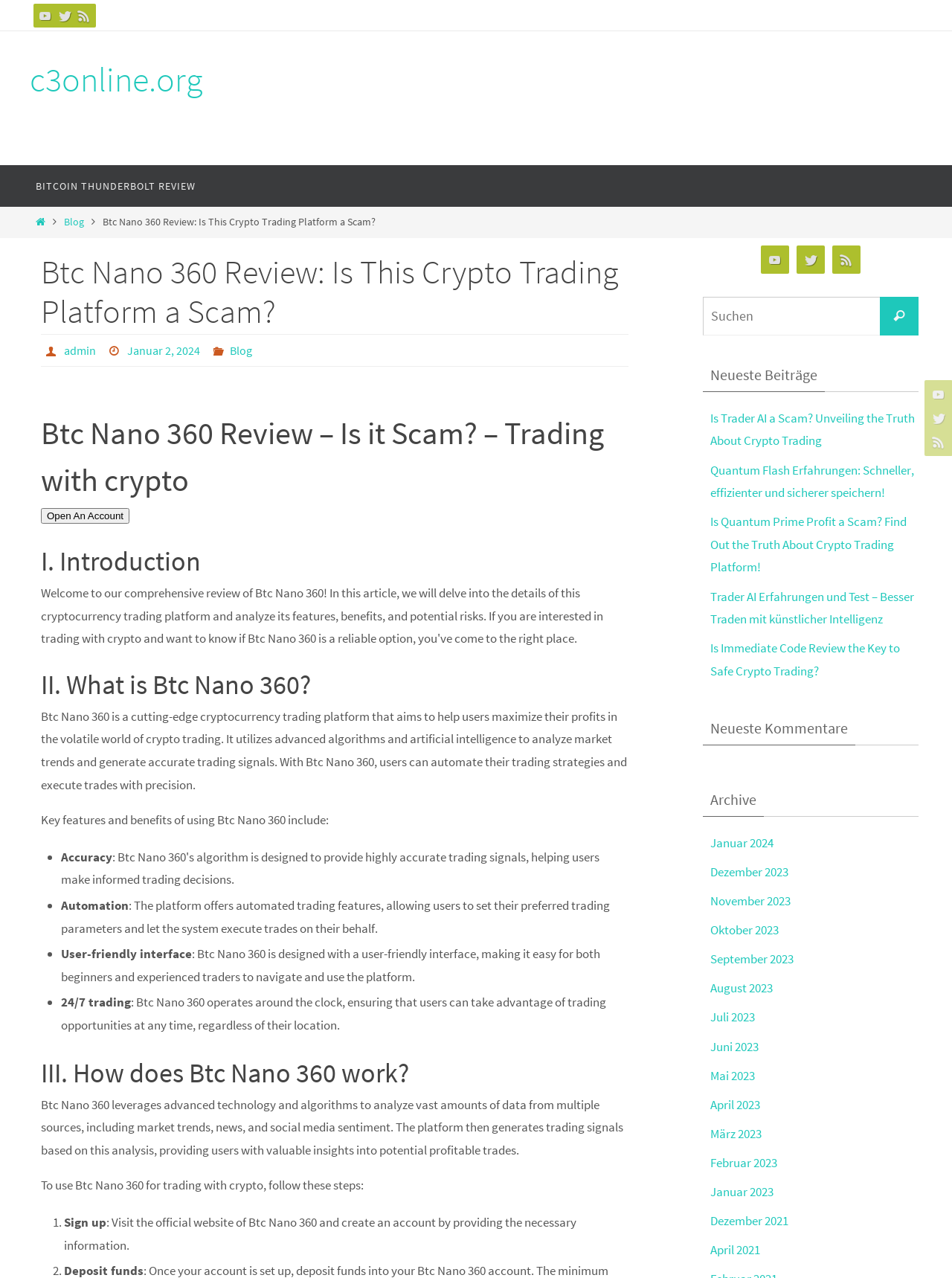Based on the image, please respond to the question with as much detail as possible:
What are the key features of Btc Nano 360?

The webpage lists the key features and benefits of using Btc Nano 360, which include accuracy, automation, user-friendly interface, and 24/7 trading. These features are mentioned in the text 'Key features and benefits of using Btc Nano 360 include...'.